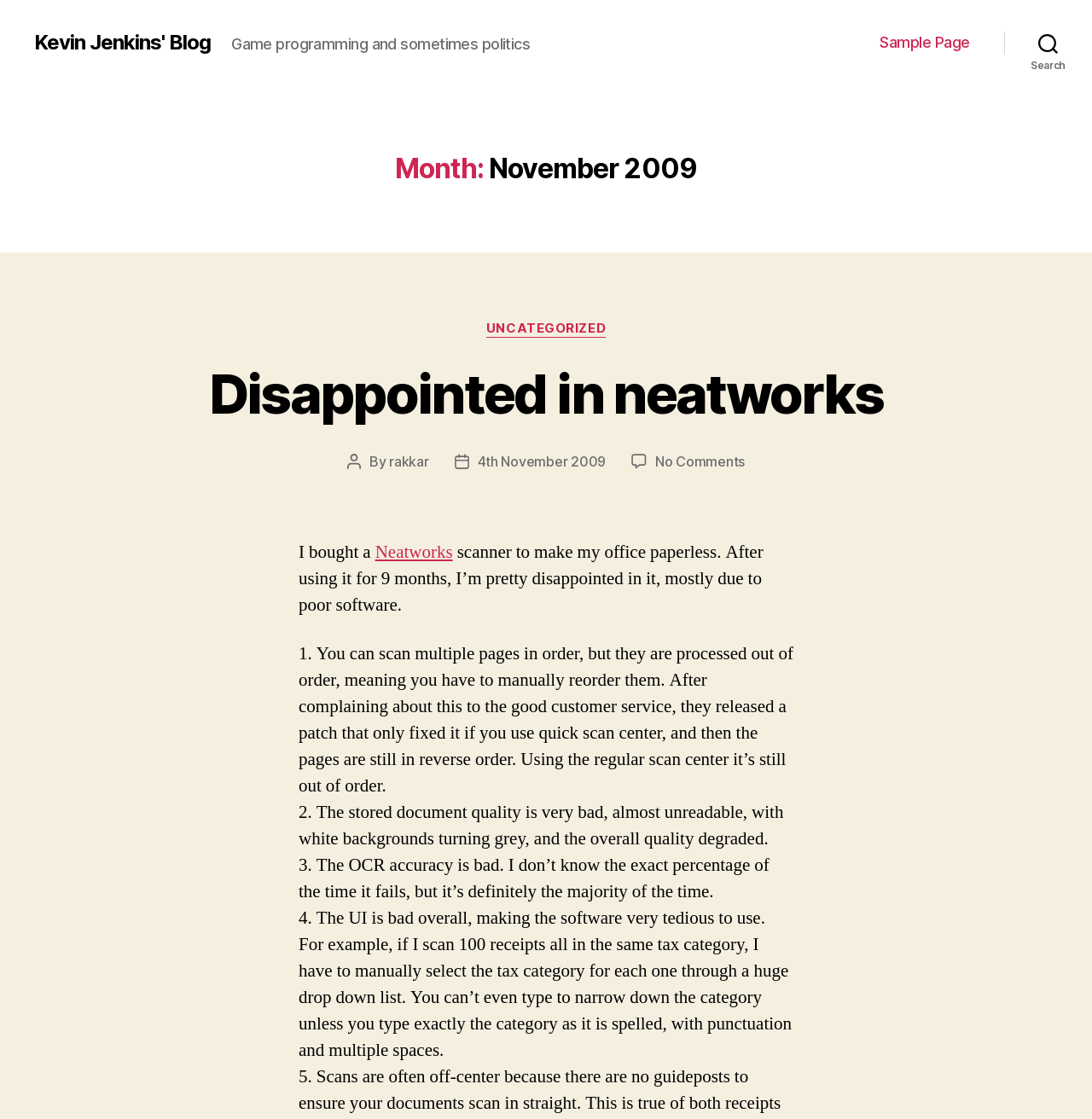Identify the bounding box coordinates of the element to click to follow this instruction: 'View the 'RELATED POSTS' section'. Ensure the coordinates are four float values between 0 and 1, provided as [left, top, right, bottom].

None